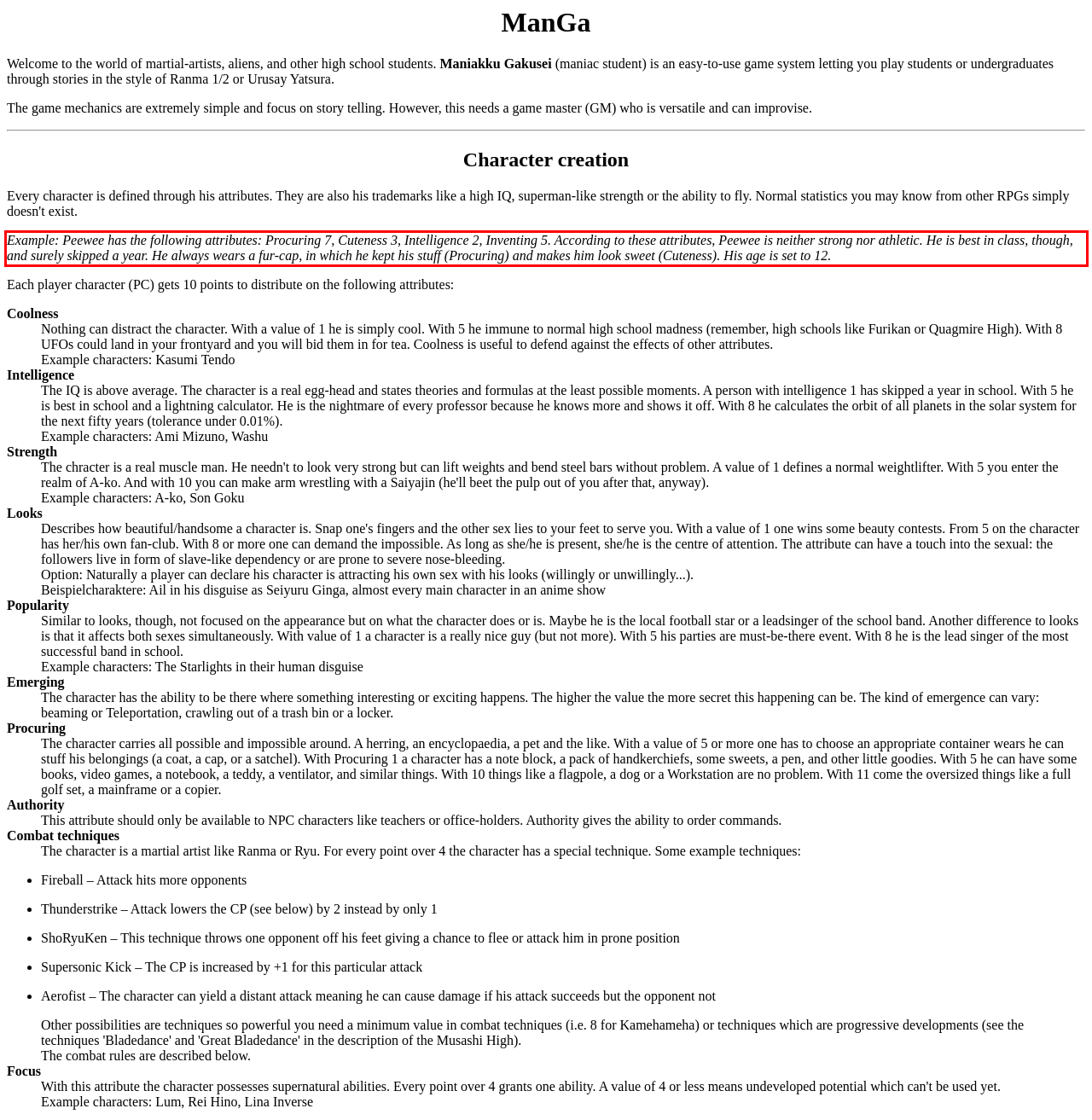Perform OCR on the text inside the red-bordered box in the provided screenshot and output the content.

Example: Peewee has the following attributes: Procuring 7, Cuteness 3, Intelligence 2, Inventing 5. According to these attributes, Peewee is neither strong nor athletic. He is best in class, though, and surely skipped a year. He always wears a fur-cap, in which he kept his stuff (Procuring) and makes him look sweet (Cuteness). His age is set to 12.